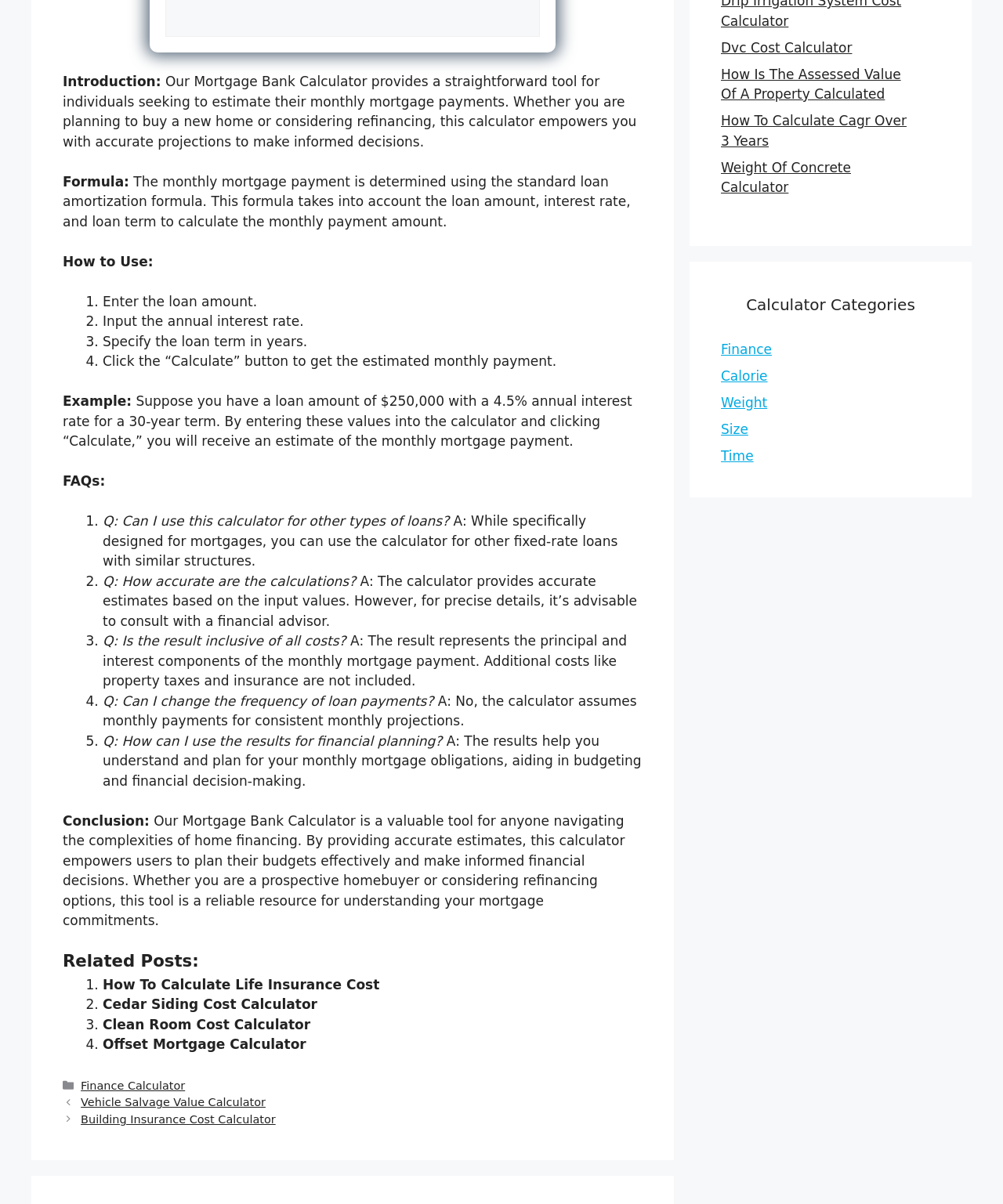Please find the bounding box coordinates (top-left x, top-left y, bottom-right x, bottom-right y) in the screenshot for the UI element described as follows: Finance Calculator

[0.081, 0.896, 0.185, 0.907]